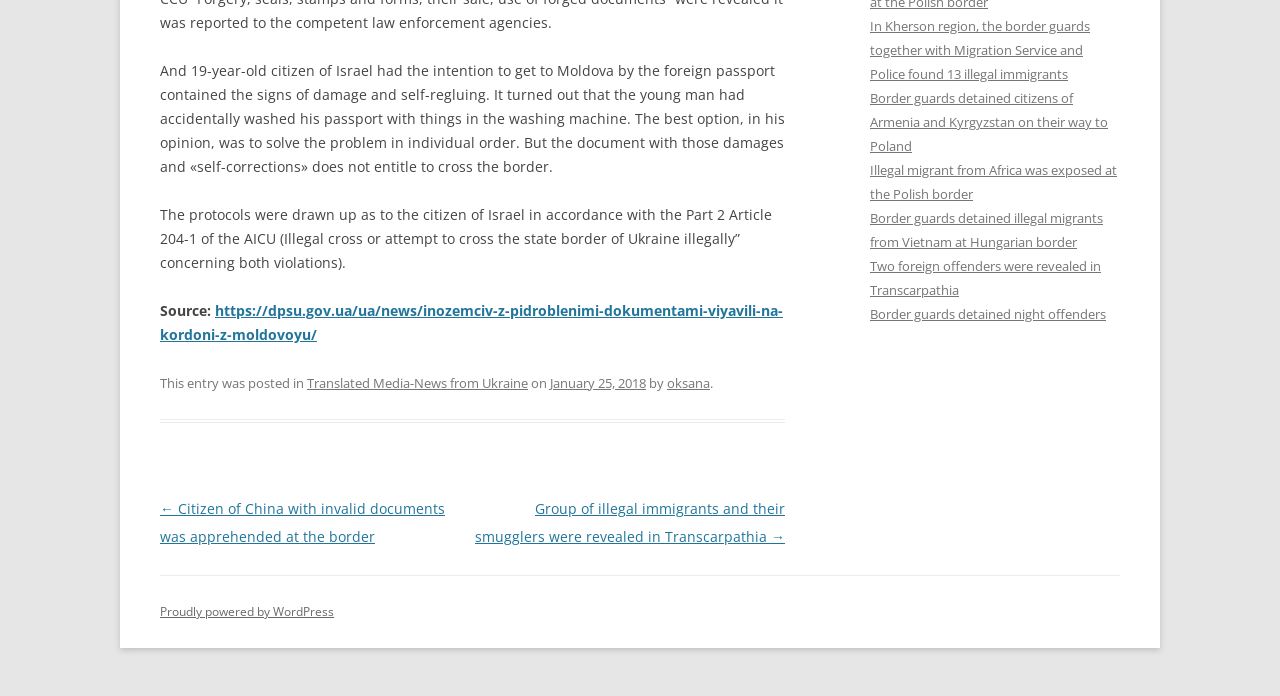Locate the bounding box coordinates for the element described below: "oksana". The coordinates must be four float values between 0 and 1, formatted as [left, top, right, bottom].

[0.521, 0.537, 0.555, 0.563]